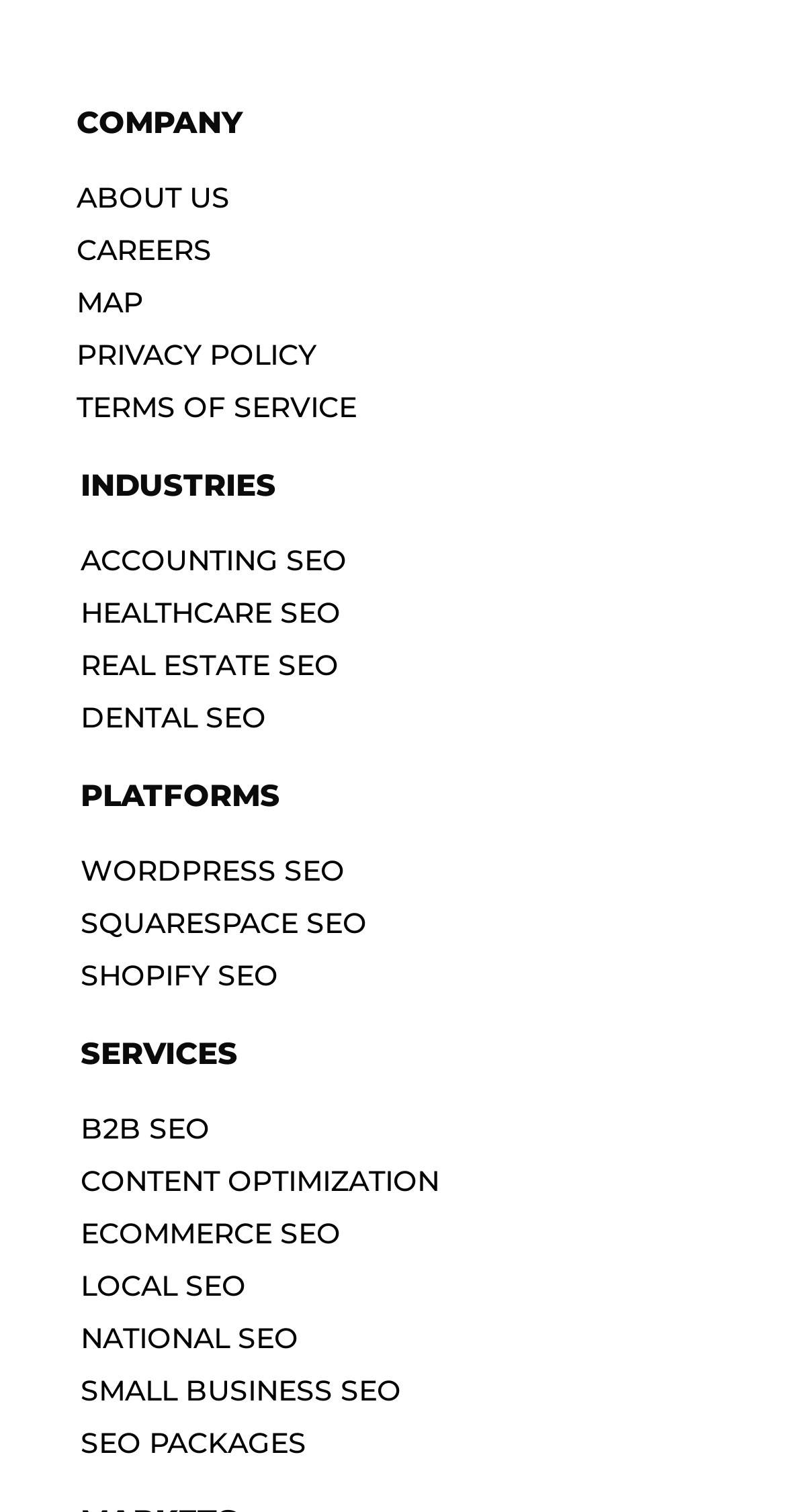Using the element description: "Accounting SEO", determine the bounding box coordinates for the specified UI element. The coordinates should be four float numbers between 0 and 1, [left, top, right, bottom].

[0.103, 0.357, 0.974, 0.385]